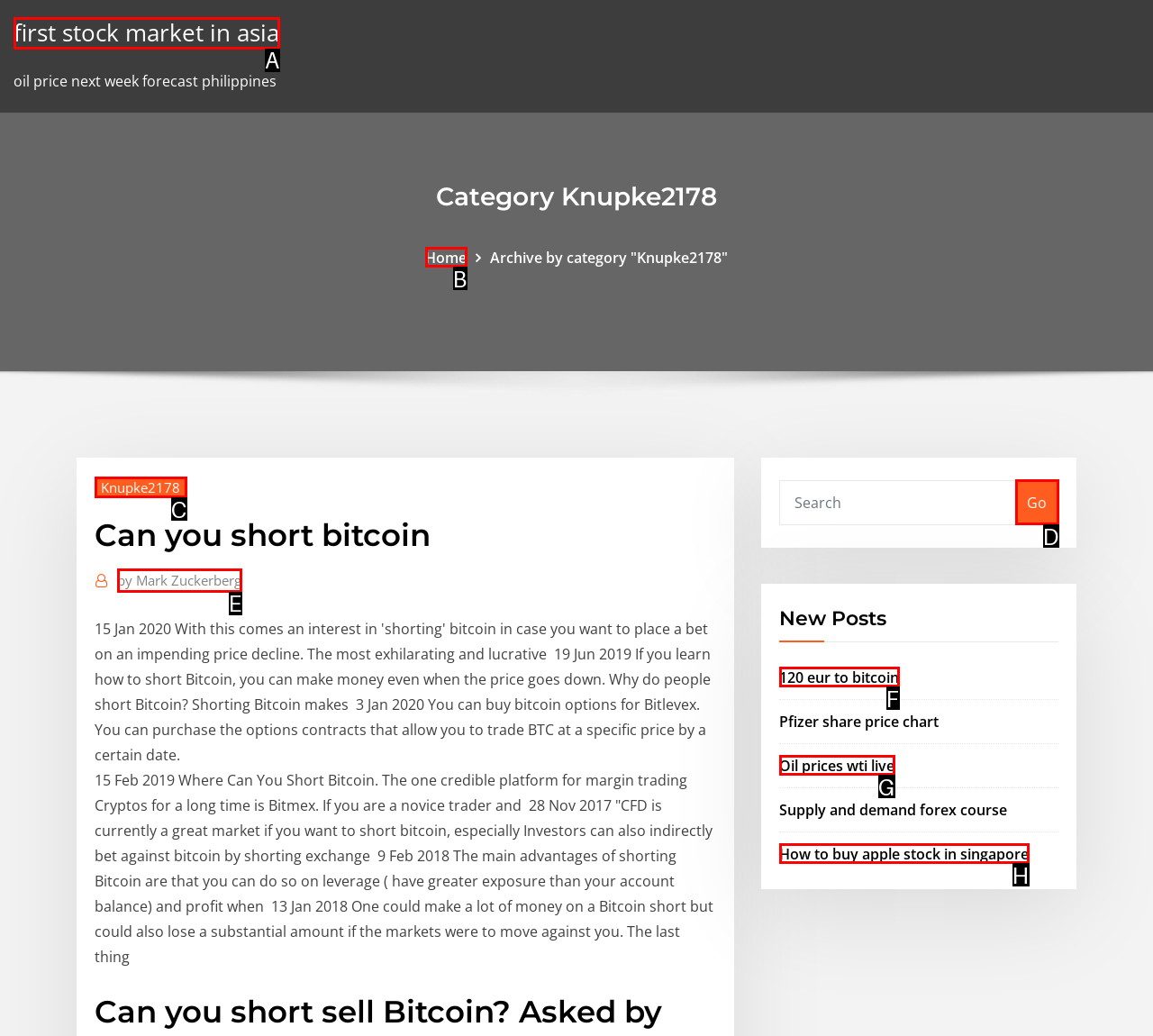Match the description to the correct option: Home
Provide the letter of the matching option directly.

B